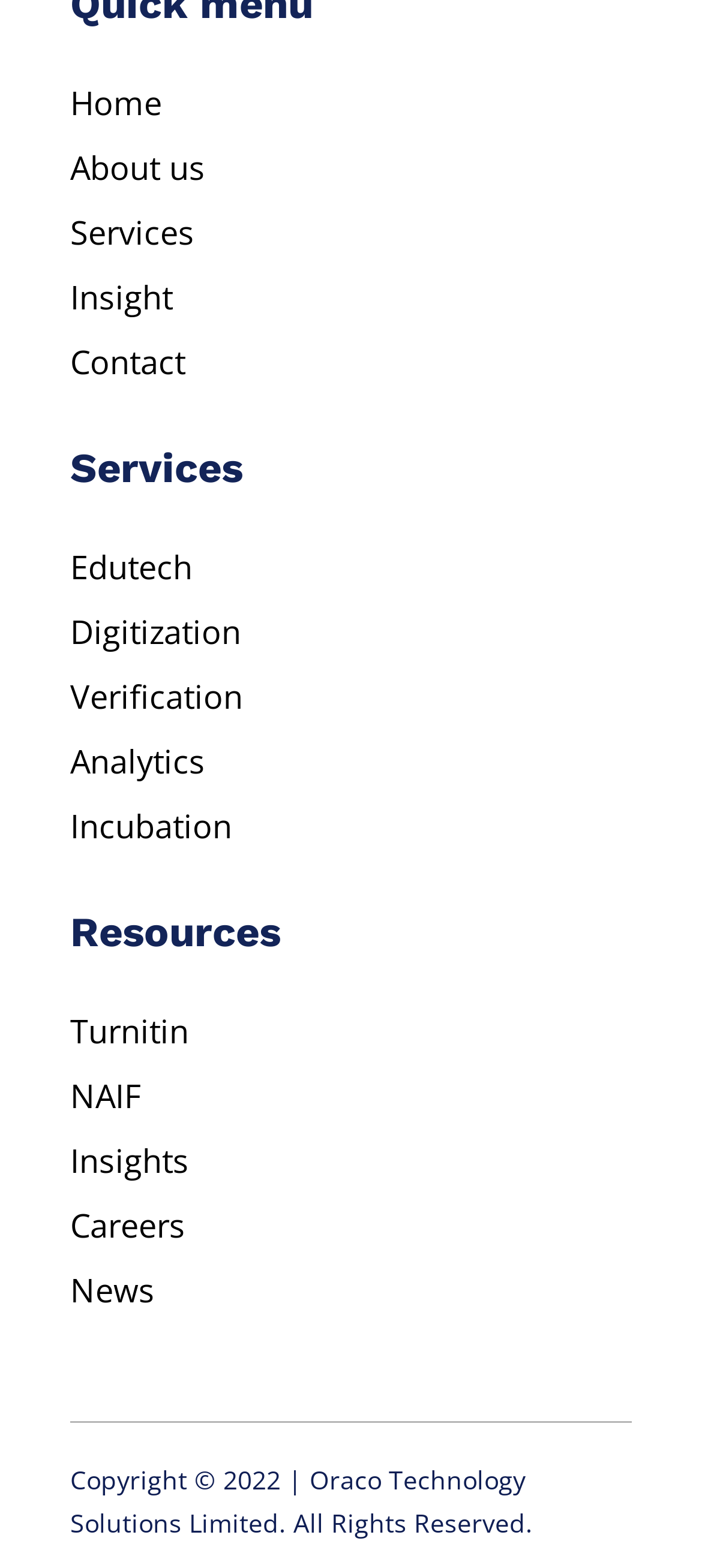Use a single word or phrase to answer the question: How many main sections are there?

3